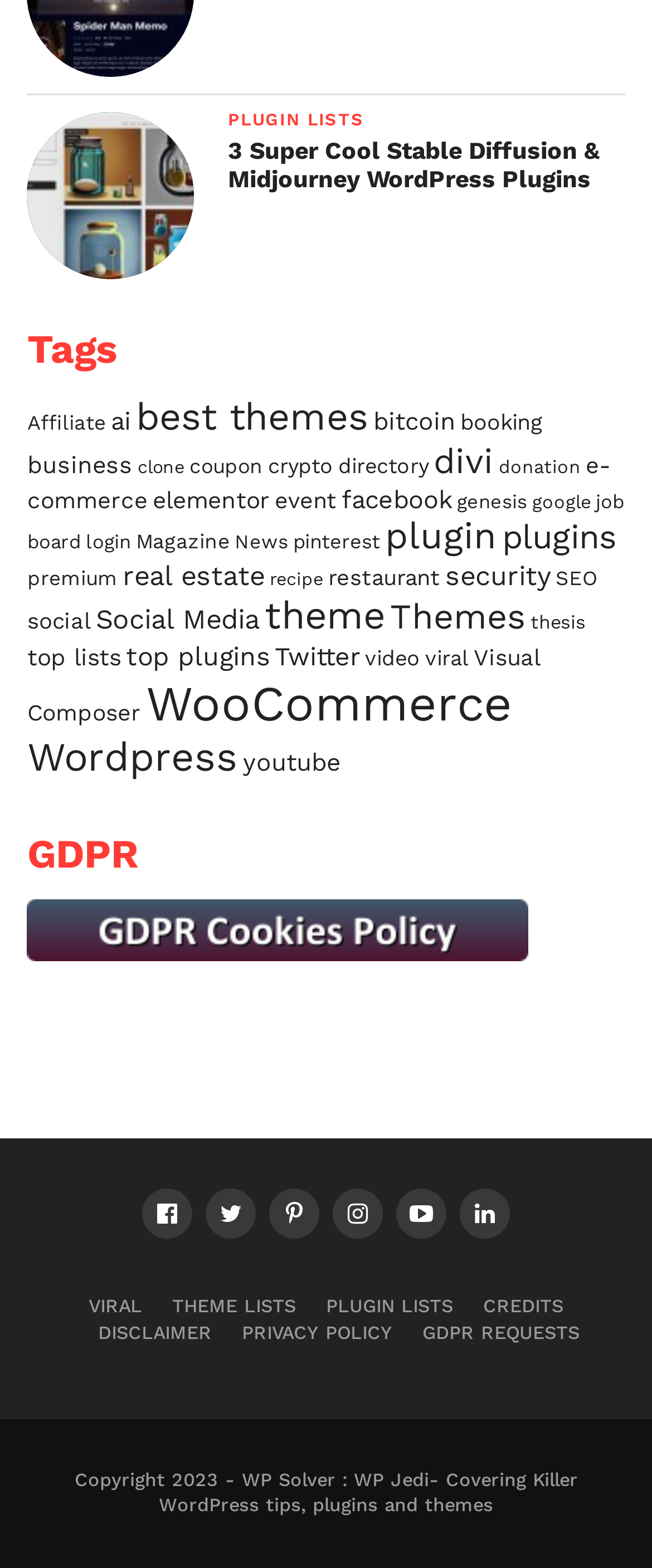Can you find the bounding box coordinates for the element that needs to be clicked to execute this instruction: "Read about GDPR"? The coordinates should be given as four float numbers between 0 and 1, i.e., [left, top, right, bottom].

[0.042, 0.532, 0.958, 0.557]